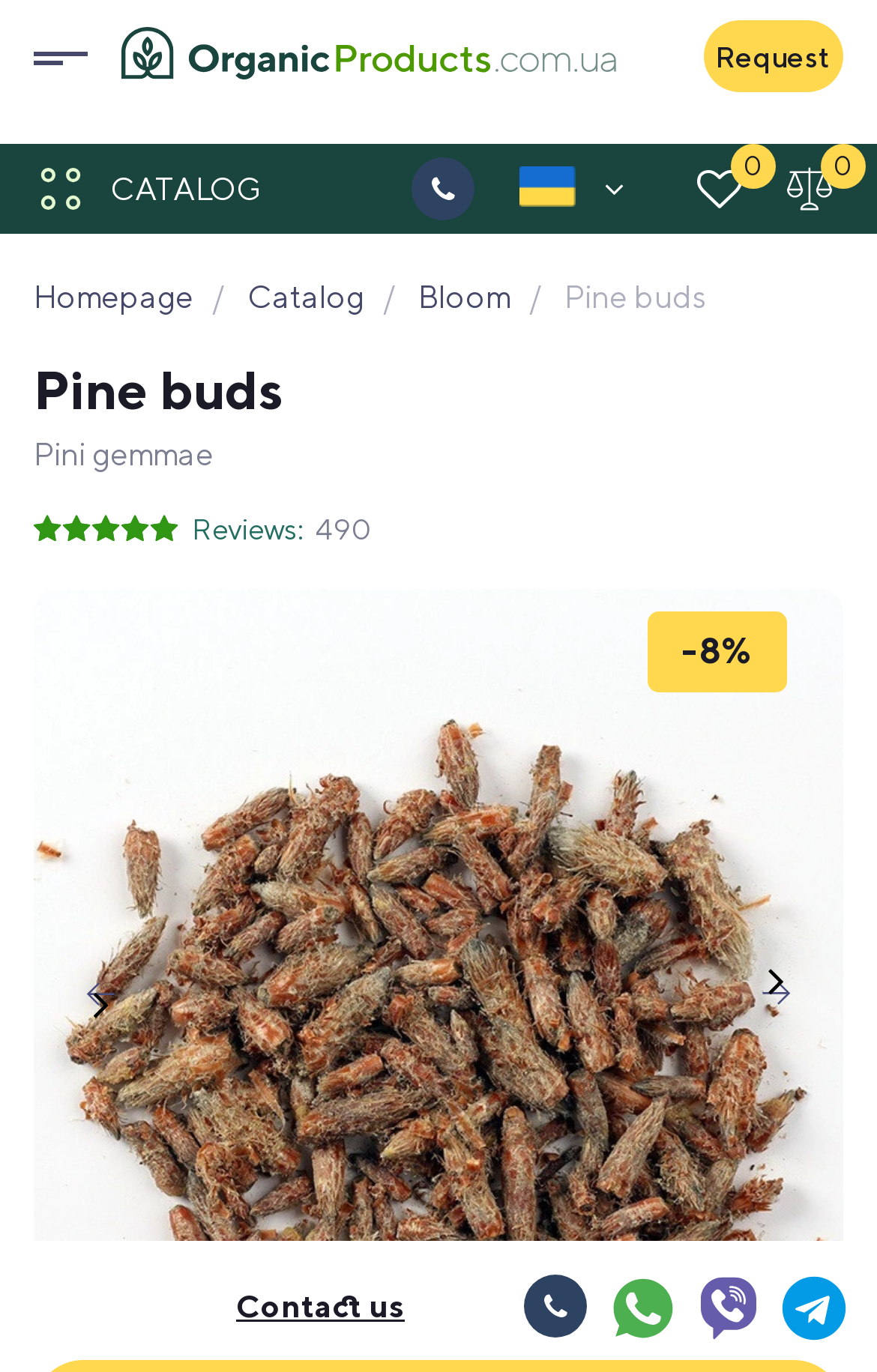Pinpoint the bounding box coordinates of the element to be clicked to execute the instruction: "Contact us through WhatsApp".

[0.695, 0.929, 0.767, 0.975]